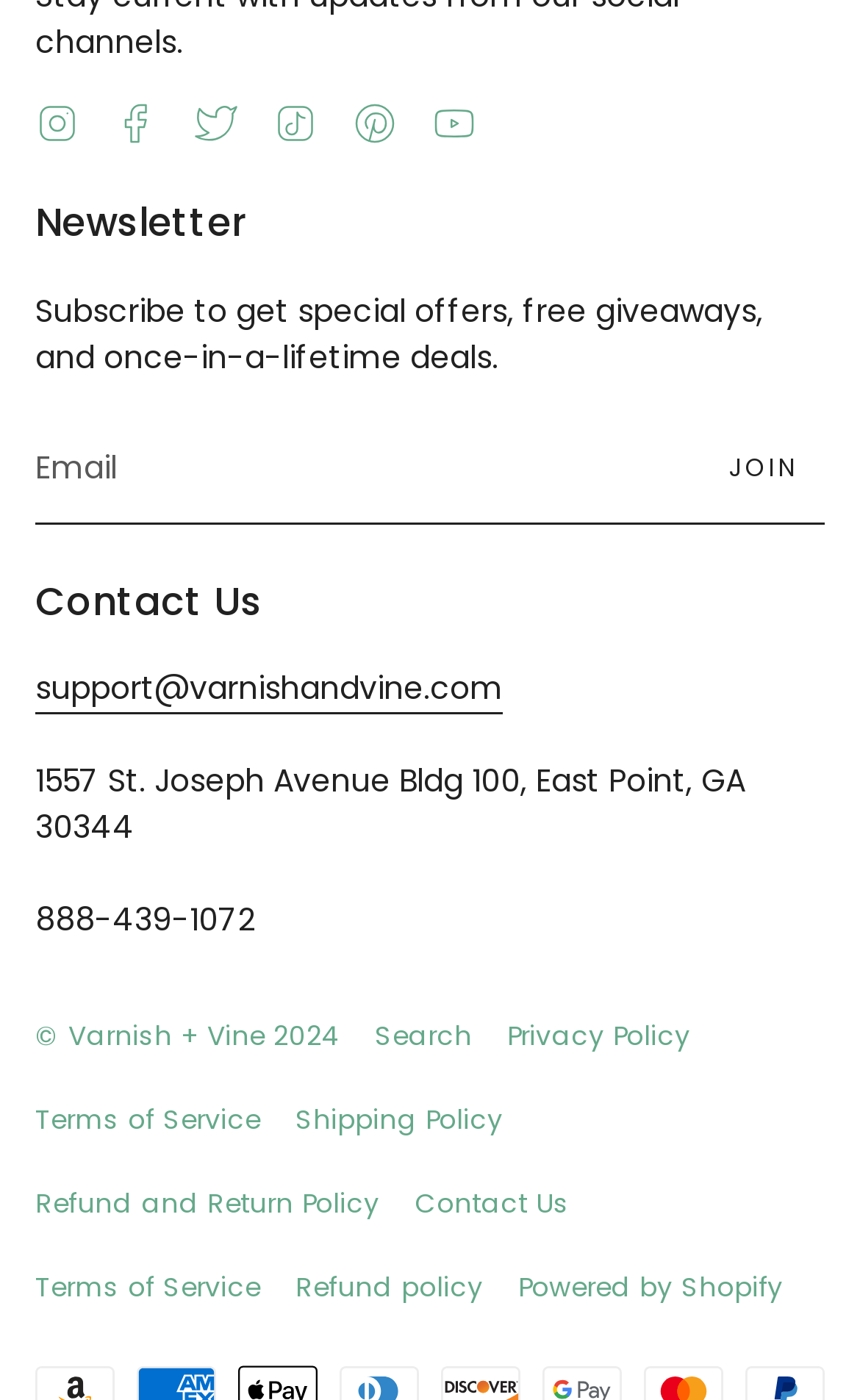What social media platforms are linked?
Refer to the screenshot and respond with a concise word or phrase.

Instagram, Facebook, Twitter, TikTok, Pinterest, YouTube